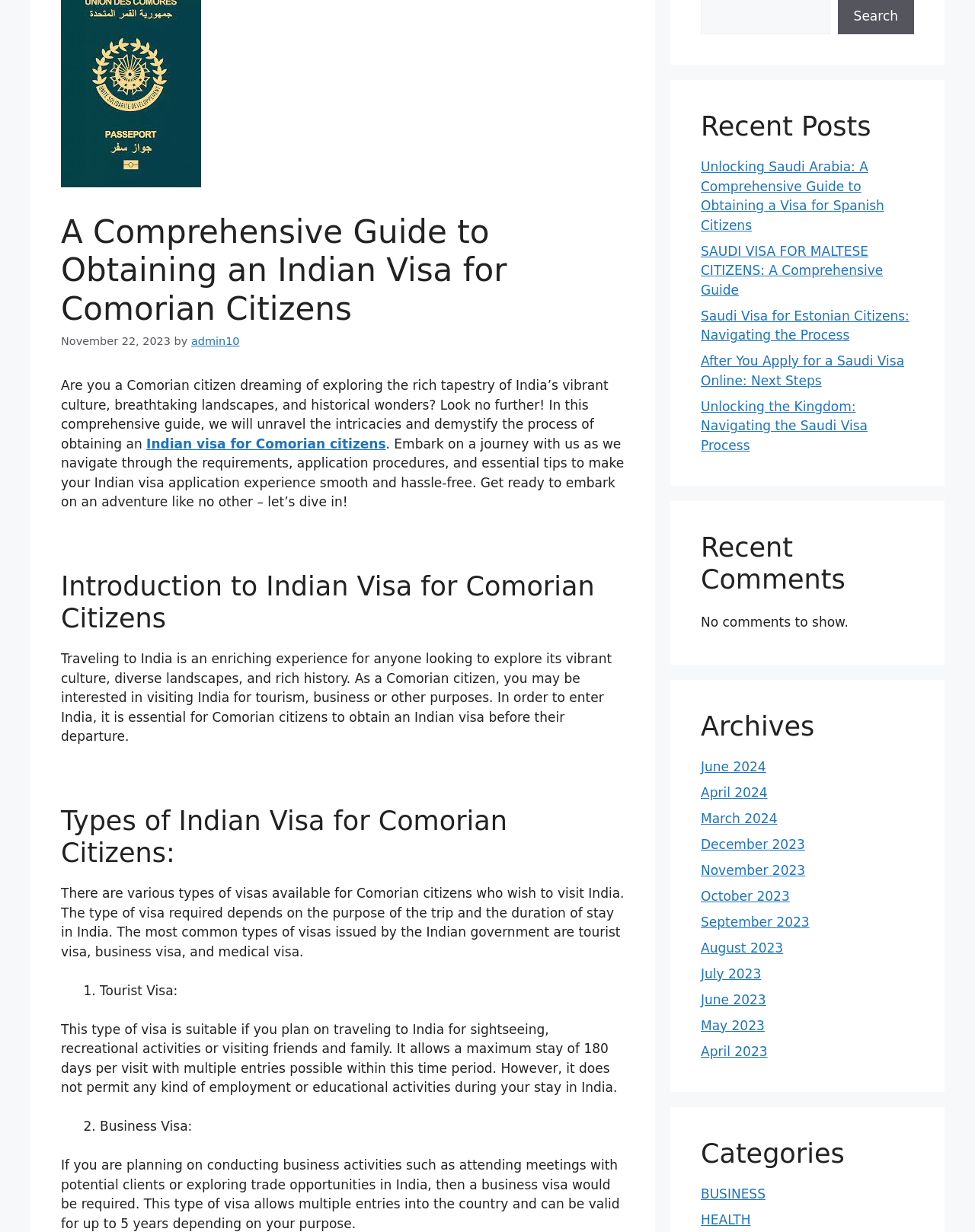Extract the bounding box coordinates for the UI element described by the text: "HEALTH". The coordinates should be in the form of [left, top, right, bottom] with values between 0 and 1.

[0.719, 0.984, 0.77, 0.996]